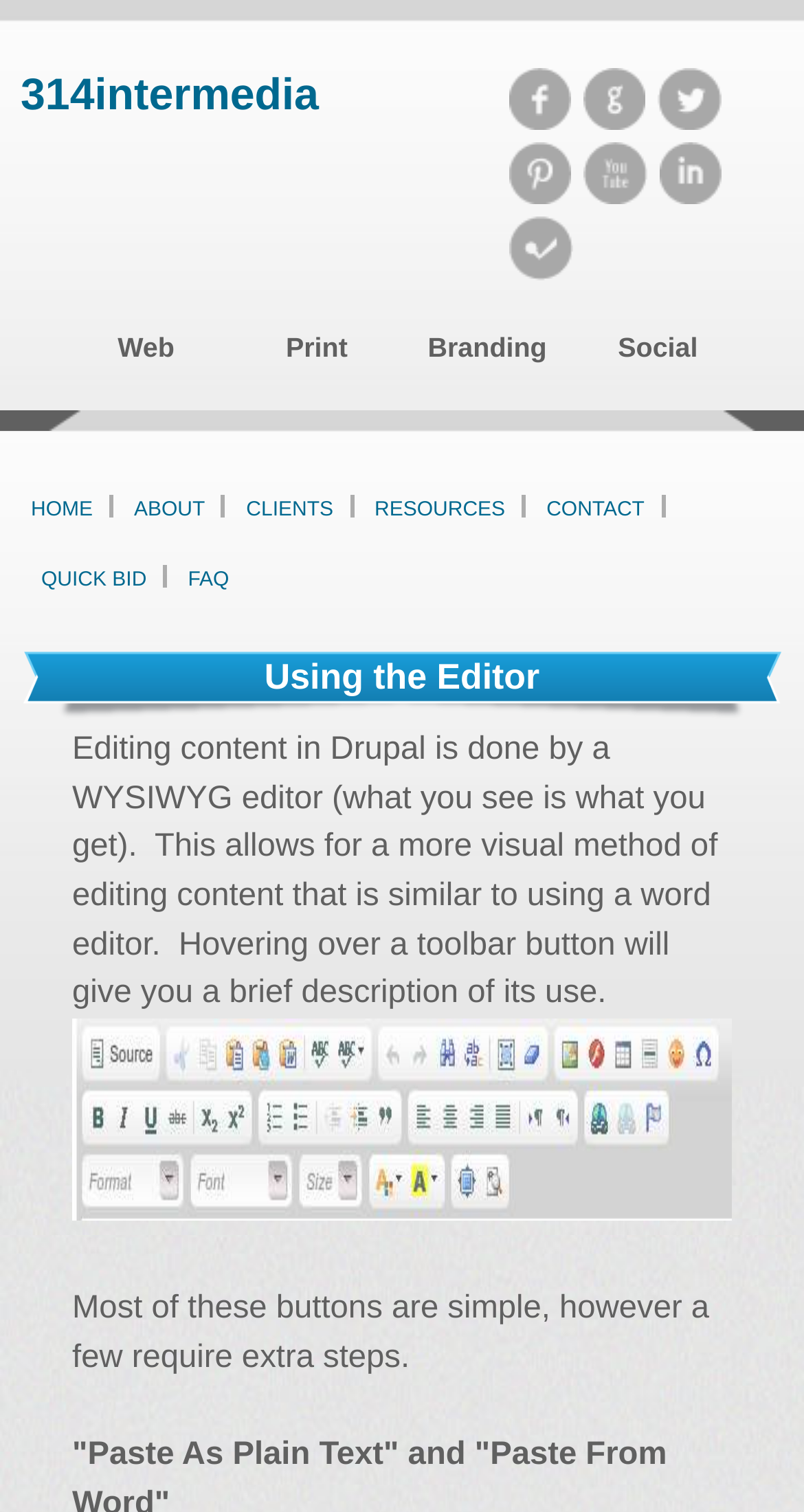Give an in-depth explanation of the webpage layout and content.

The webpage is about using an editor, specifically in Drupal. At the top, there is a link to skip to the main content. Below that, there is a group element containing a heading with the text "314intermedia" and a link to it. 

To the right of the group element, there are four links with no text, likely representing icons or images. Below these links, there is a layout table with four cells, each containing a link to a different category: Web, Print, Branding, and Social.

On the left side of the page, there is a vertical menu with links to HOME, ABOUT, CLIENTS, RESOURCES, CONTACT, QUICK BID, and FAQ. Above this menu, there is a header section with a decorative blue ribbon banner image and a heading that reads "Using the Editor". 

Below the header, there is a block of text that explains how to edit content in Drupal using a WYSIWYG editor. The text describes the editor as a visual method of editing content similar to using a word editor. It also mentions that hovering over a toolbar button will provide a brief description of its use. 

Further down, there is another block of text that notes that most of the buttons in the editor are simple, but a few require extra steps.